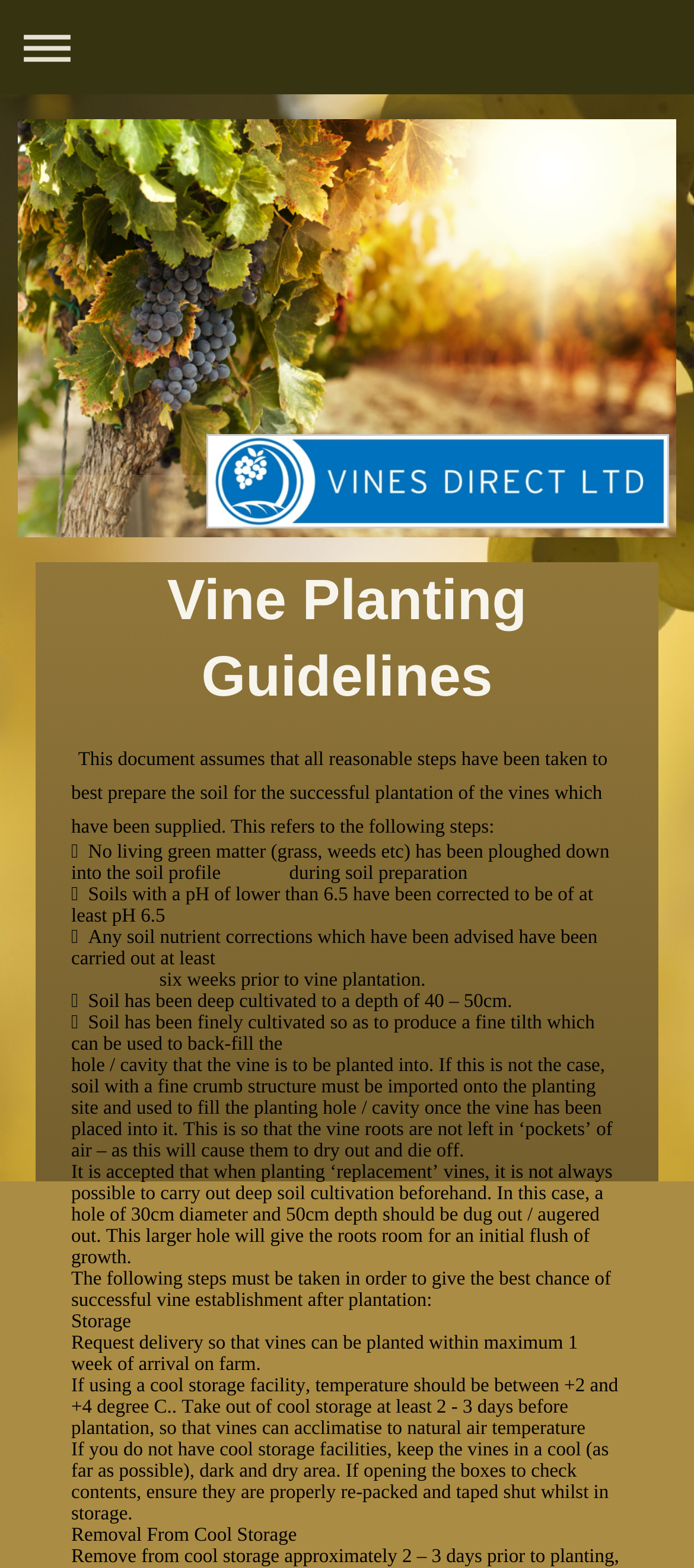Carefully examine the image and provide an in-depth answer to the question: How deep should the soil be cultivated?

The guidelines specify that the soil should be deep cultivated to a depth of 40-50cm to prepare it for vine planting, allowing for proper root growth and development.